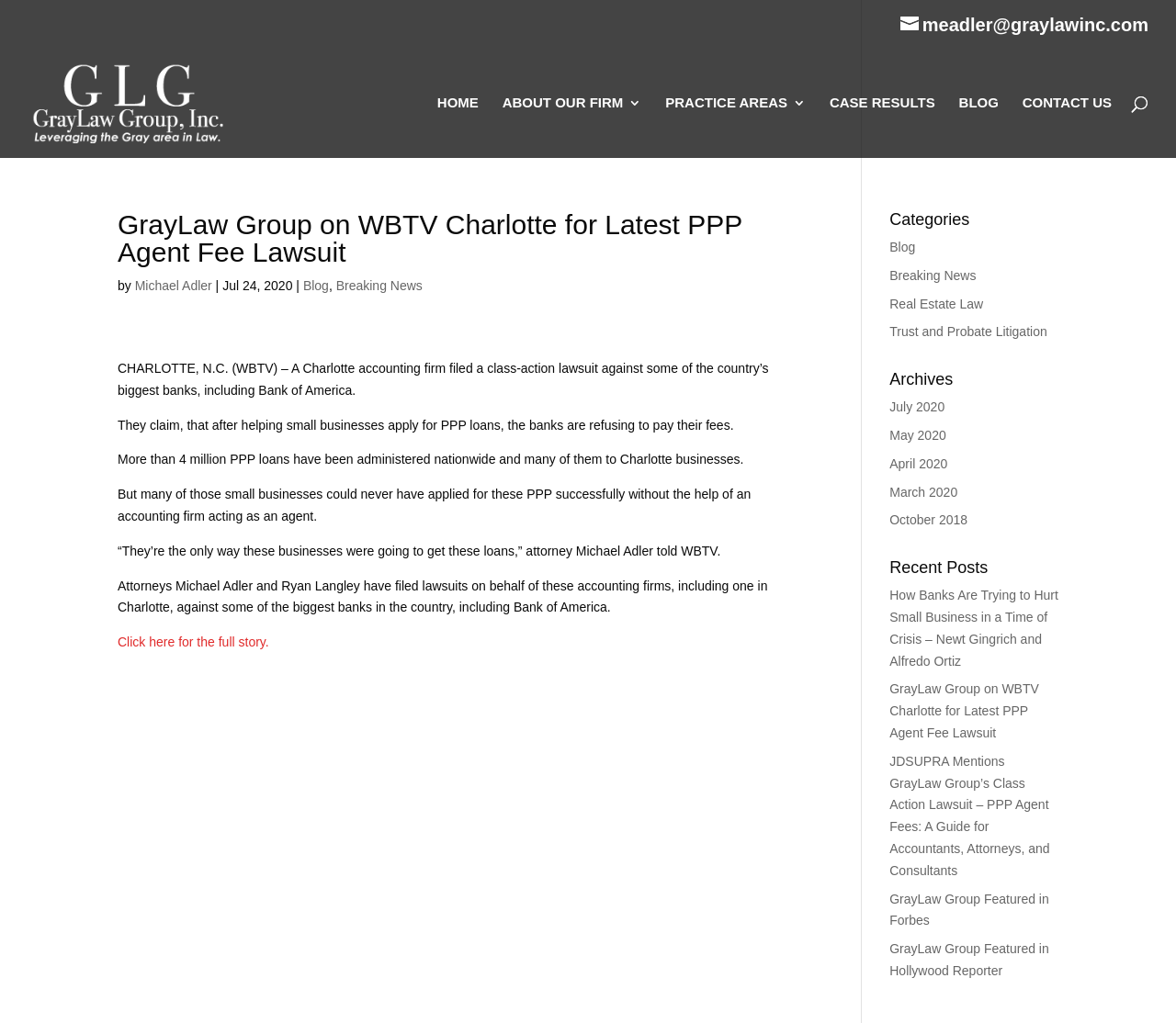Determine the title of the webpage and give its text content.

GrayLaw Group on WBTV Charlotte for Latest PPP Agent Fee Lawsuit